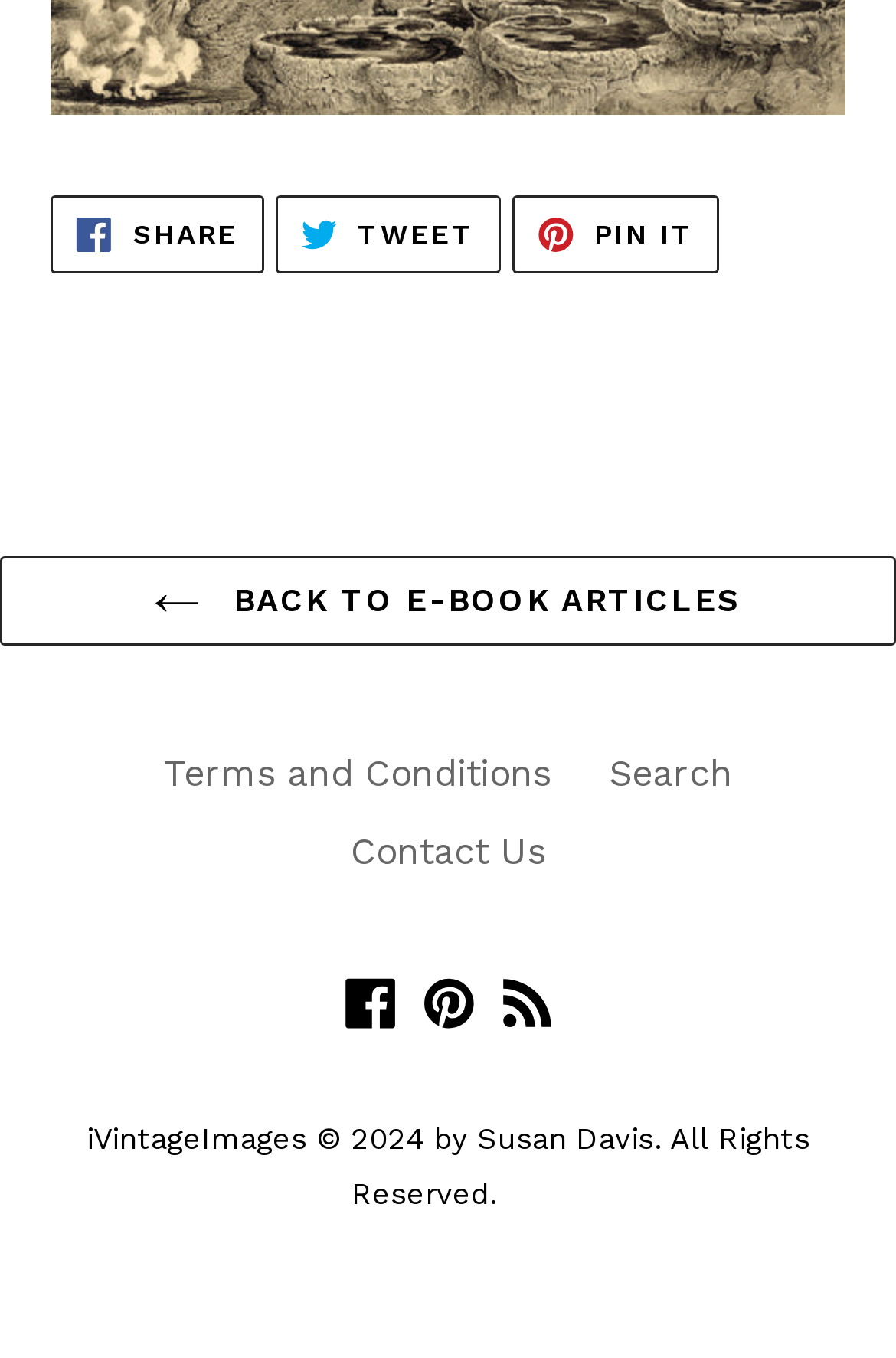Provide the bounding box coordinates of the HTML element this sentence describes: "Pin it Pin on Pinterest".

[0.571, 0.144, 0.803, 0.202]